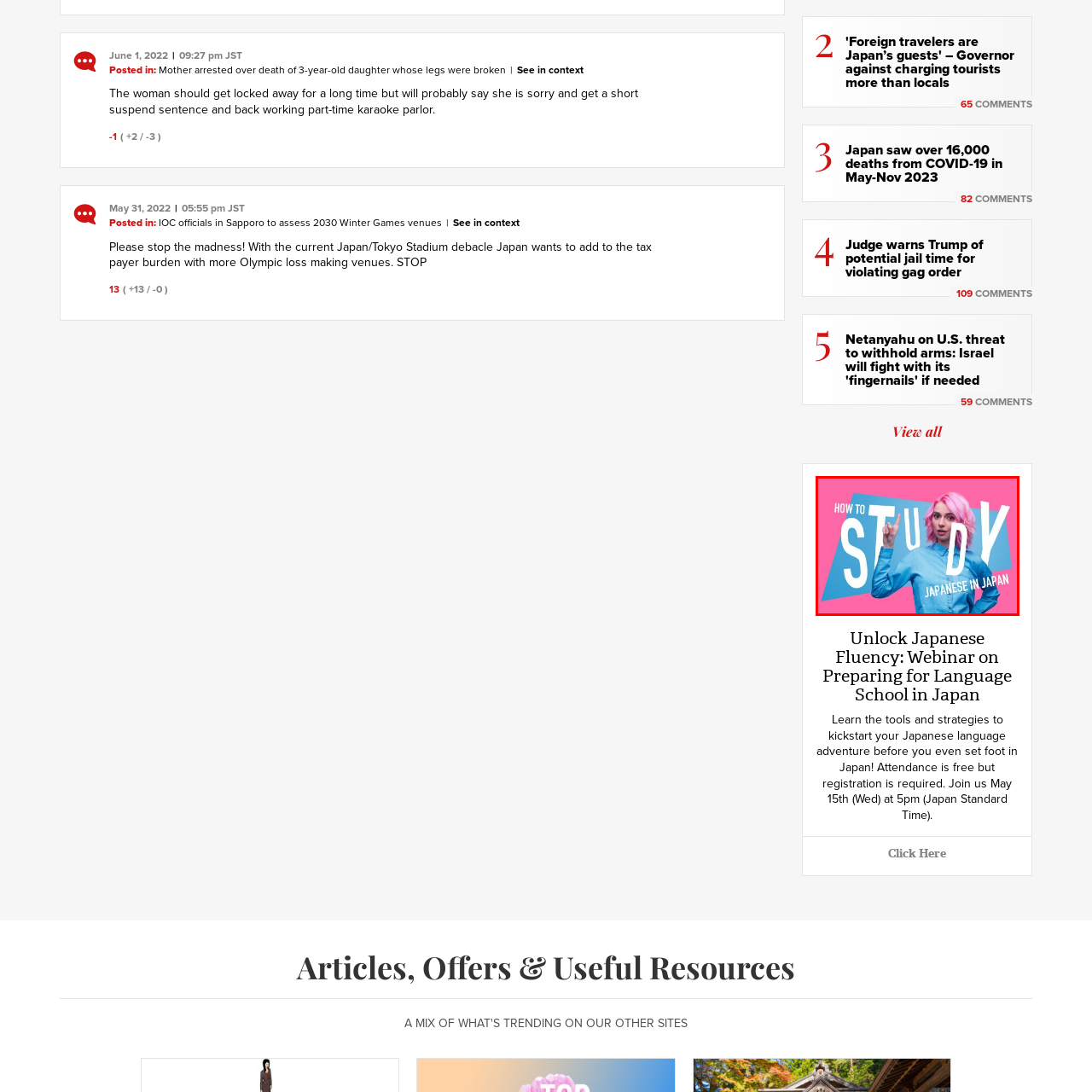Describe in detail what is happening in the image highlighted by the red border.

The image features a young woman with vibrant pink hair, dressed in a light blue shirt, striking a playful pose with her index finger raised. The background is a bold pink, which contrasts with geometric blue shapes creating a dynamic frame around her. Prominently displayed across the image in large, white font are the words "HOW TO STUDY JAPANESE IN JAPAN," emphasizing the theme of learning the language while immersing oneself in the culture. The energetic design conveys enthusiasm and a modern approach to studying Japanese in Japan. This image likely promotes a webinar titled "Unlock Japanese Fluency: Webinar on Preparing for Language School in Japan," encouraging viewers to participate in learning opportunities aimed at enhancing their language skills.